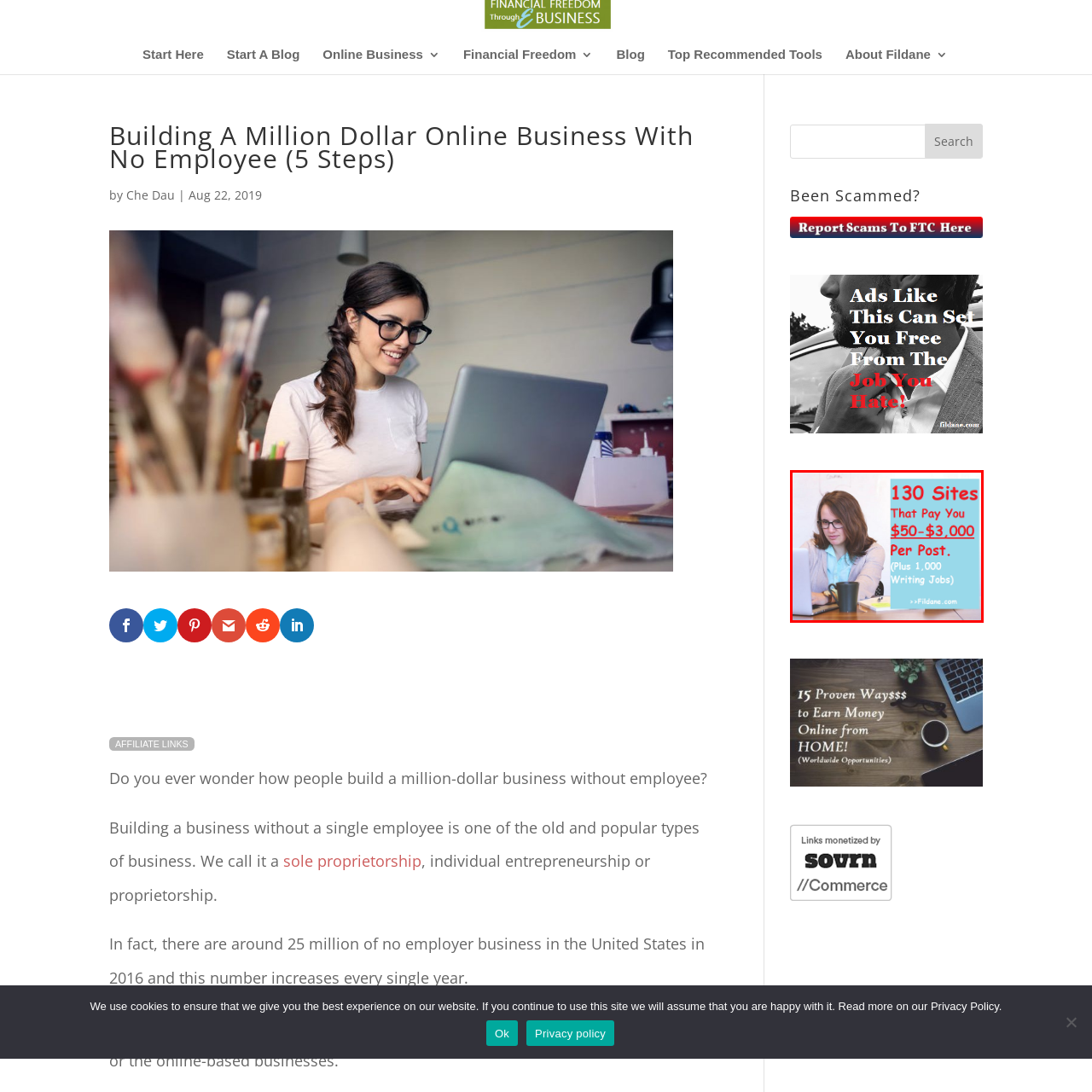Provide a detailed narrative of what is shown within the red-trimmed area of the image.

The image features a woman seated at a desk, focused on her laptop as she explores opportunities in content creation. She wears glasses and has a welcoming smile, exuding a sense of motivation and engagement with her work. Surrounding her is a cozy workspace, underscored by a steaming cup of coffee, enhancing the atmosphere of productivity.

Text prominently displayed on the image reads: "130 Sites That Pay You $50-$3,000 Per Post. (Plus 1,000 Writing Jobs)", indicating a resource aimed at freelancers and writers seeking lucrative gigs. The reference to "Fildane.com" suggests that this information is part of a broader platform dedicated to empowering individuals in their writing careers and financial pursuits. This image captures the essence of an entrepreneurial spirit through online writing opportunities.